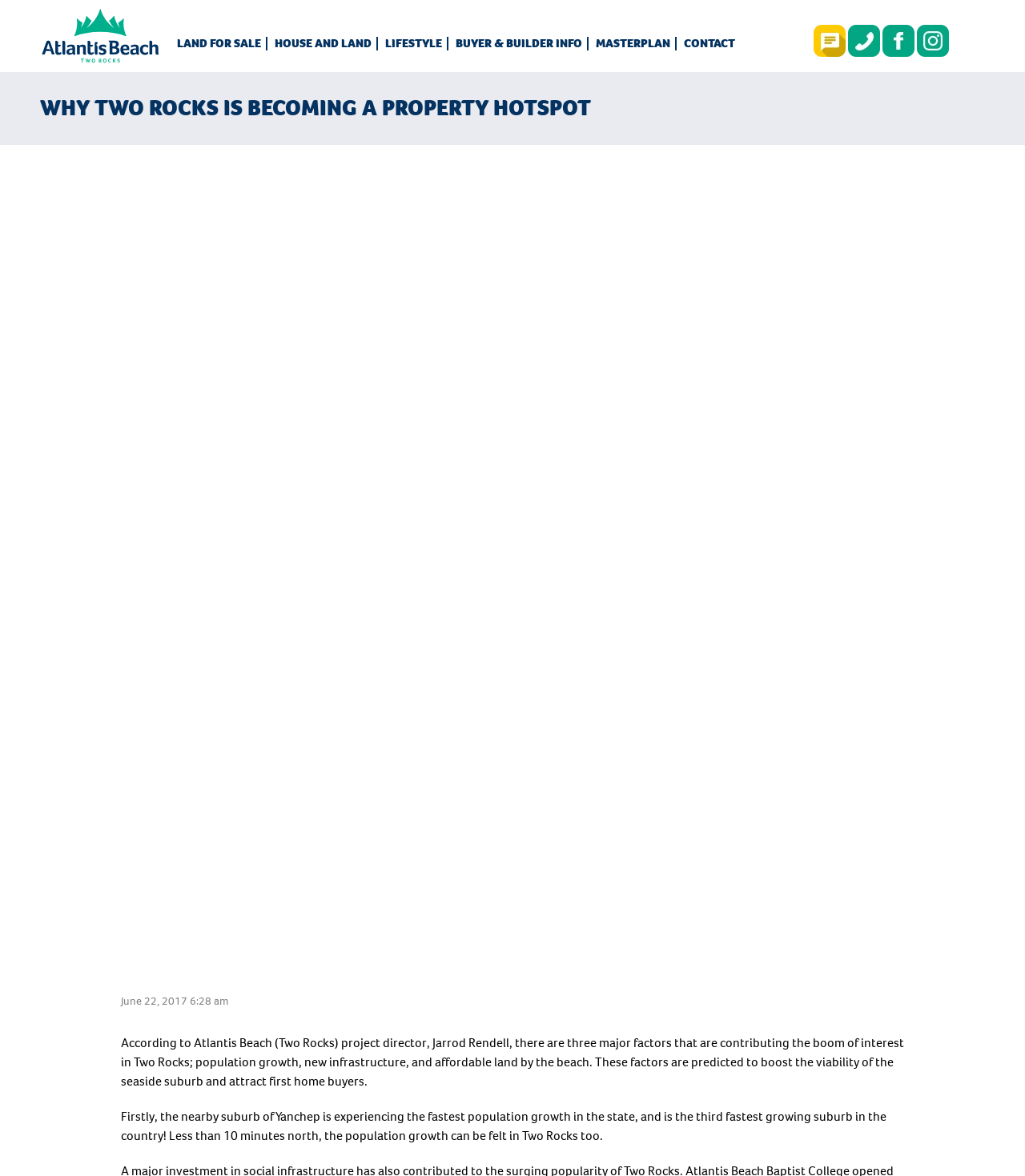What is the author of the article?
From the details in the image, answer the question comprehensively.

The author of the article is not explicitly mentioned in the webpage. The article only quotes the project director, Jarrod Rendell, but does not provide the name of the author.